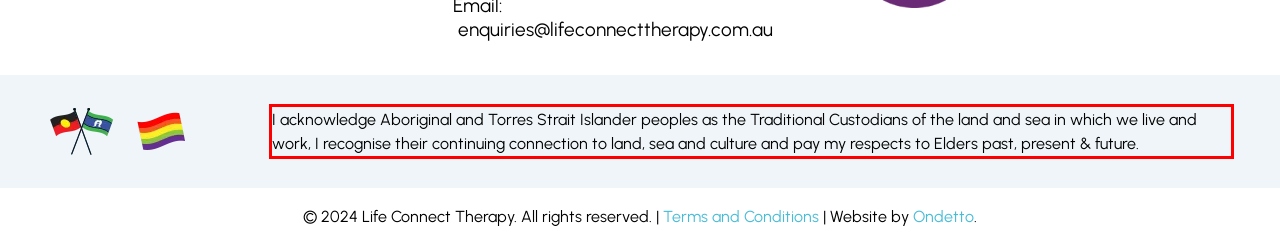Examine the webpage screenshot and use OCR to recognize and output the text within the red bounding box.

I acknowledge Aboriginal and Torres Strait Islander peoples as the Traditional Custodians of the land and sea in which we live and work, I recognise their continuing connection to land, sea and culture and pay my respects to Elders past, present & future.